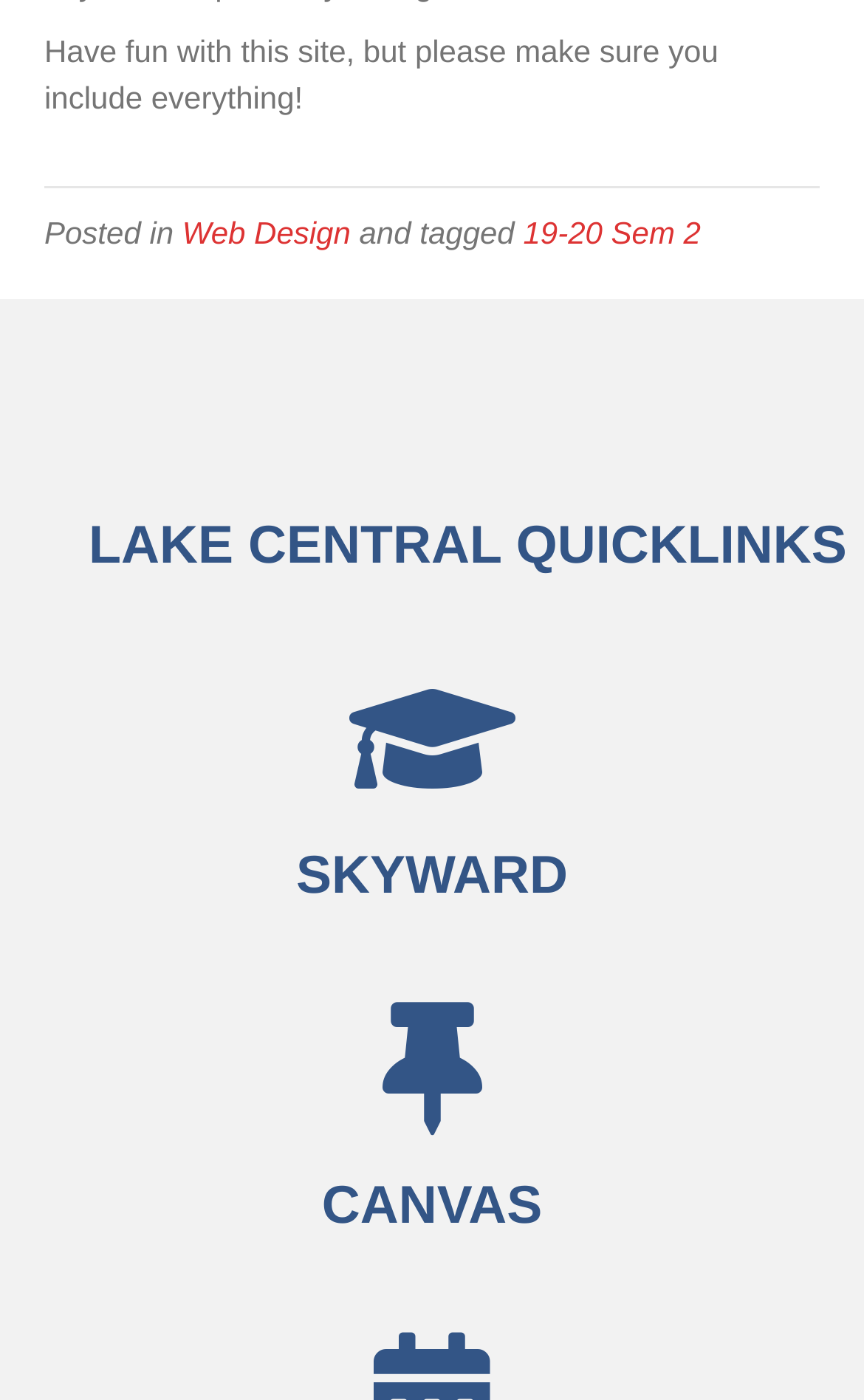What is the category of the posted article?
Please look at the screenshot and answer using one word or phrase.

Web Design